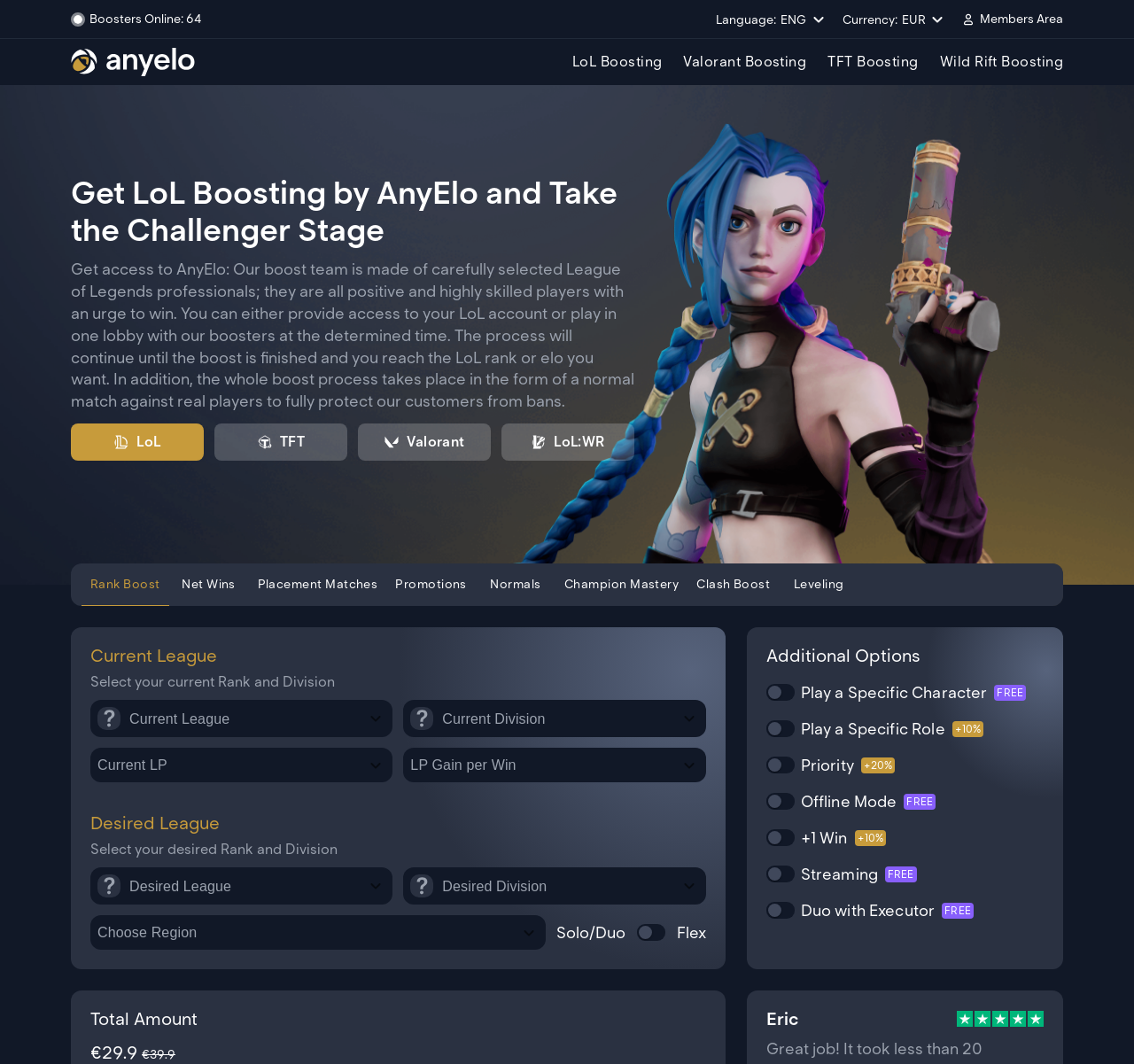What is the default language selected?
Provide a detailed answer to the question using information from the image.

I found the answer by looking at the language selection dropdown menu, where 'ENG' is currently selected.